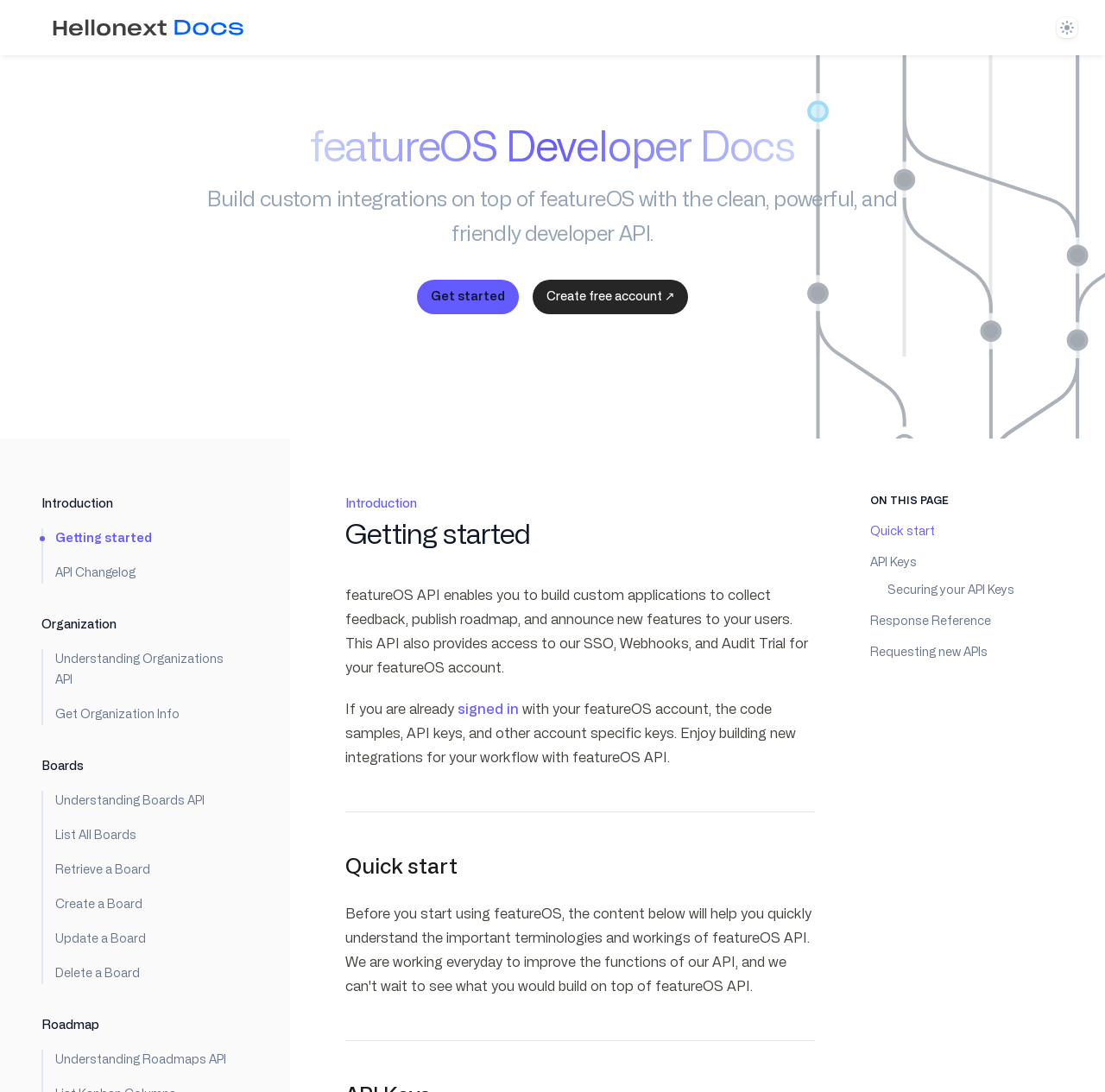What is the 'Roadmap' section about?
Carefully analyze the image and provide a detailed answer to the question.

The 'Roadmap' section is one of the main categories on the webpage, and it contains links to pages or resources related to understanding and working with the Roadmaps API. The section is likely to provide information on how to use the API to publish and manage roadmaps.